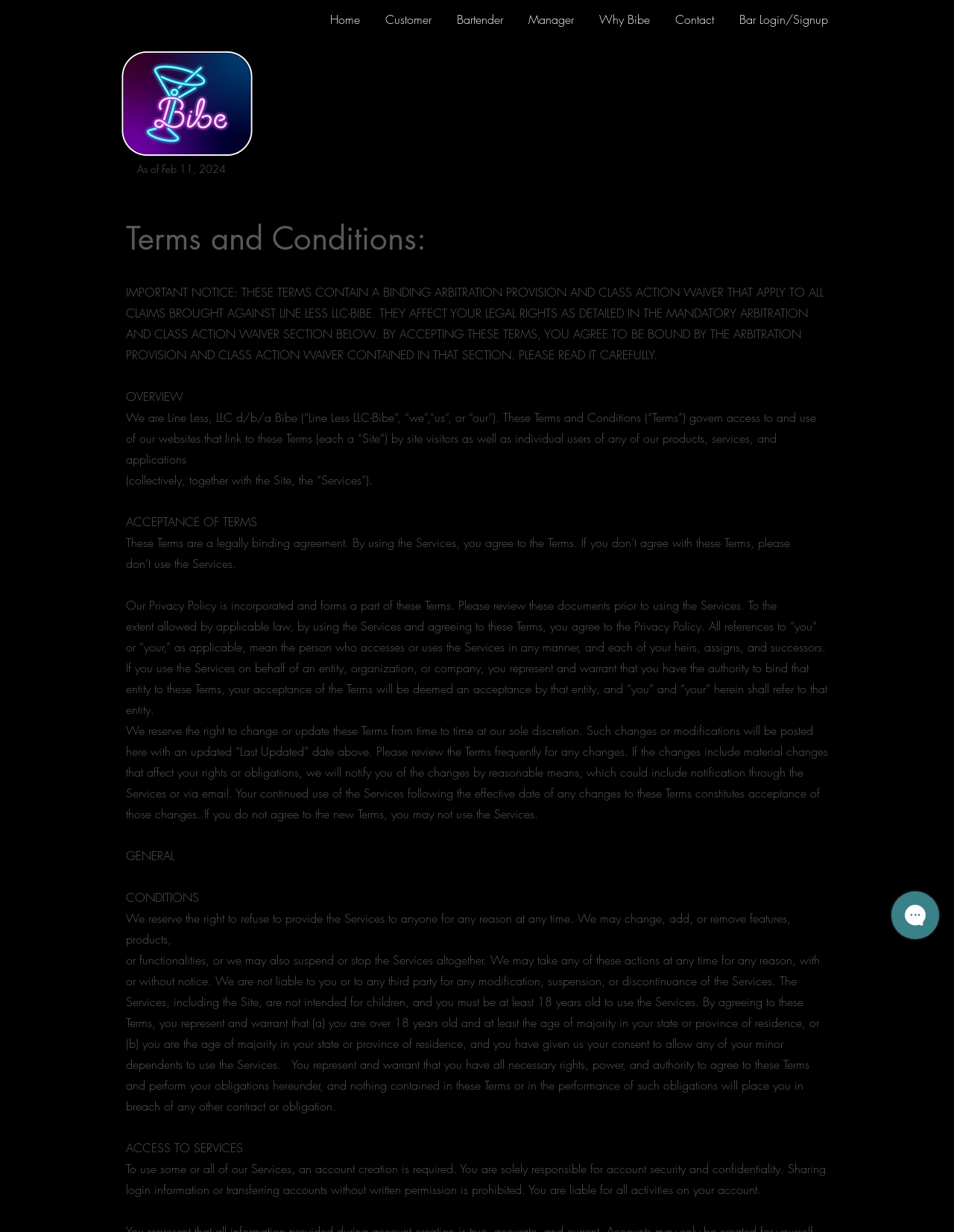Select the bounding box coordinates of the element I need to click to carry out the following instruction: "Open the Wix Chat iframe".

[0.927, 0.717, 1.0, 0.774]